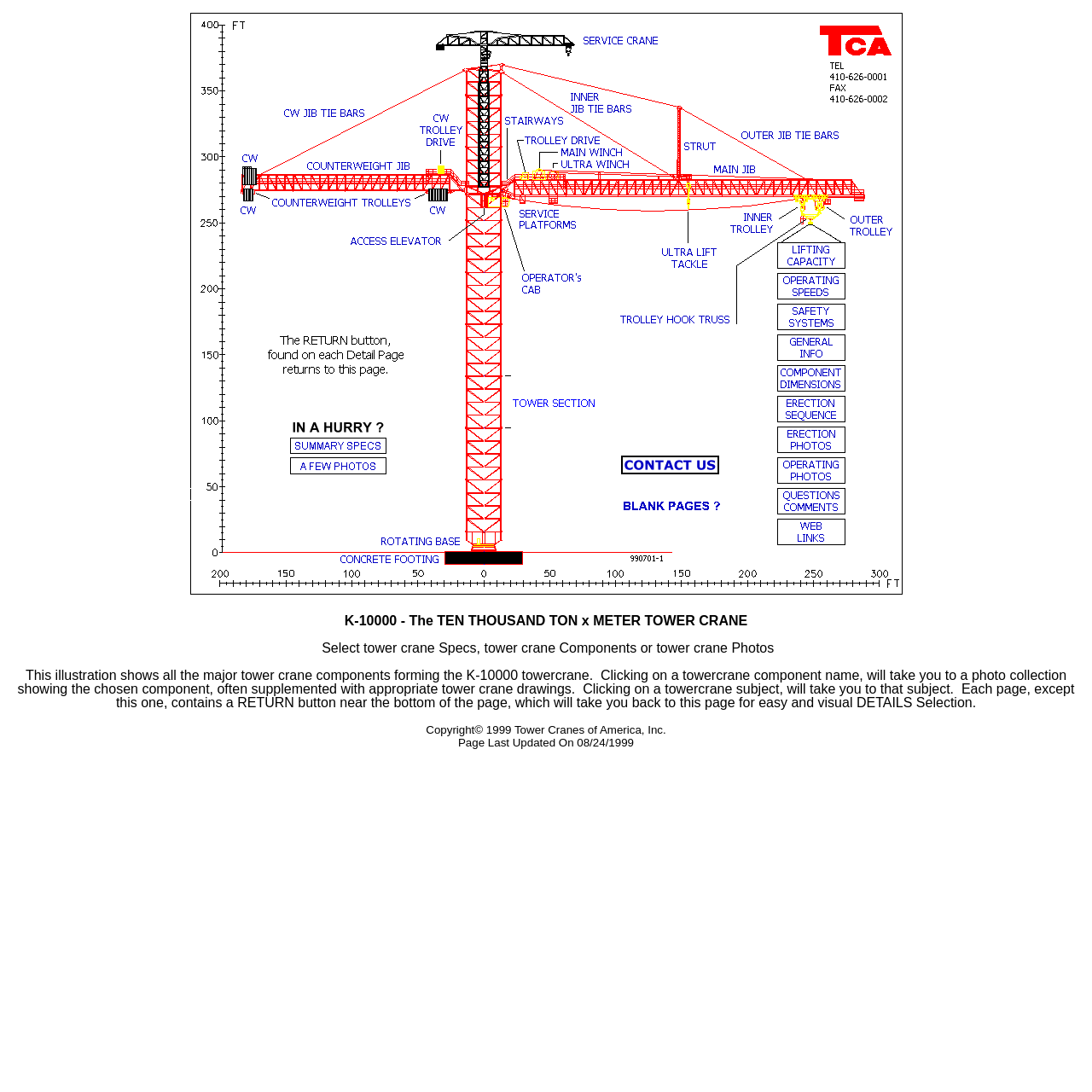Please give a short response to the question using one word or a phrase:
What happens when you click on a tower crane subject?

It takes you to that subject